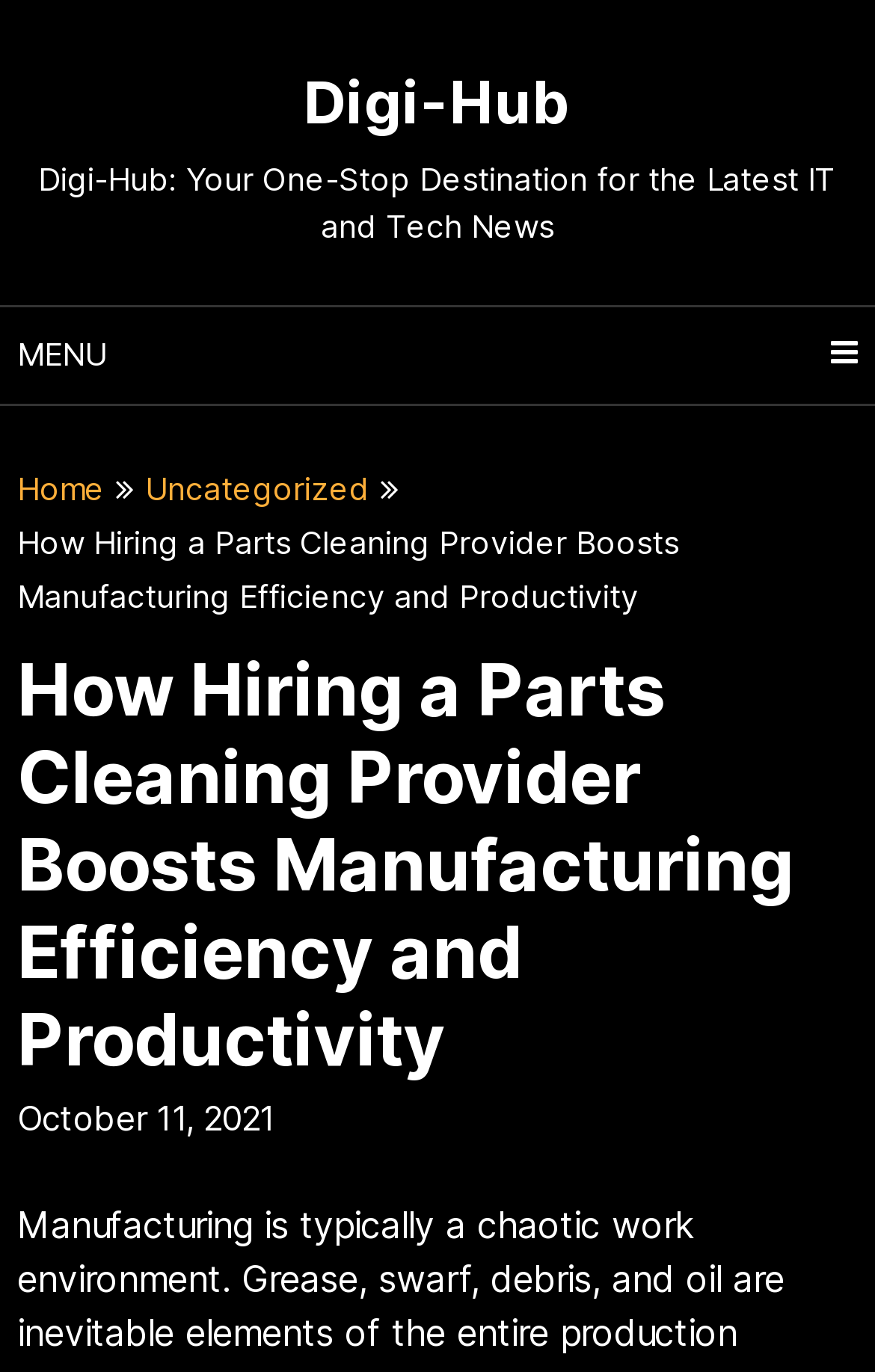By analyzing the image, answer the following question with a detailed response: What type of news does the website provide?

The type of news provided by the website can be found in the subtitle of the website, which says 'Digi-Hub: Your One-Stop Destination for the Latest IT and Tech News'.